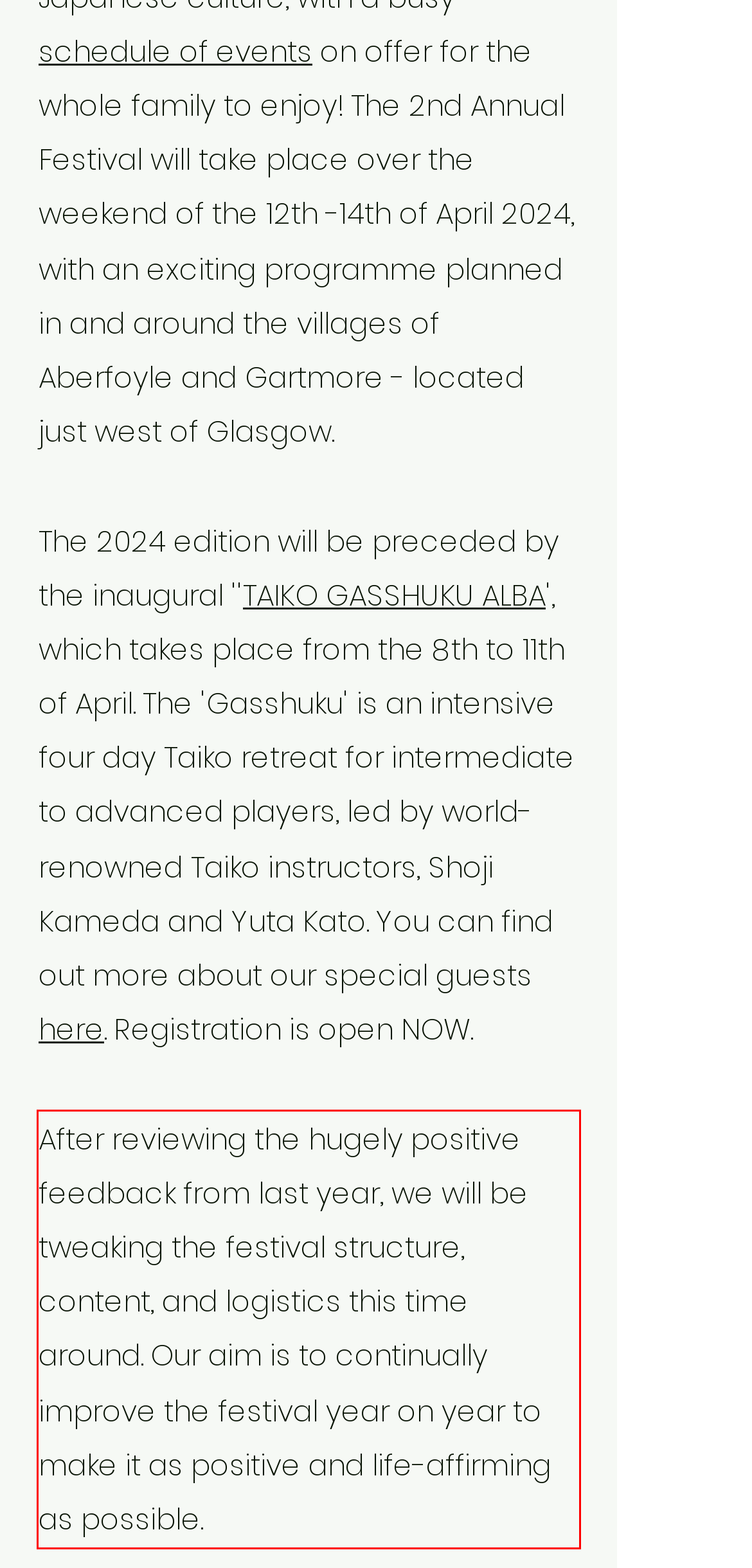View the screenshot of the webpage and identify the UI element surrounded by a red bounding box. Extract the text contained within this red bounding box.

After reviewing the hugely positive feedback from last year, we will be tweaking the festival structure, content, and logistics this time around. Our aim is to continually improve the festival year on year to make it as positive and life-affirming as possible.